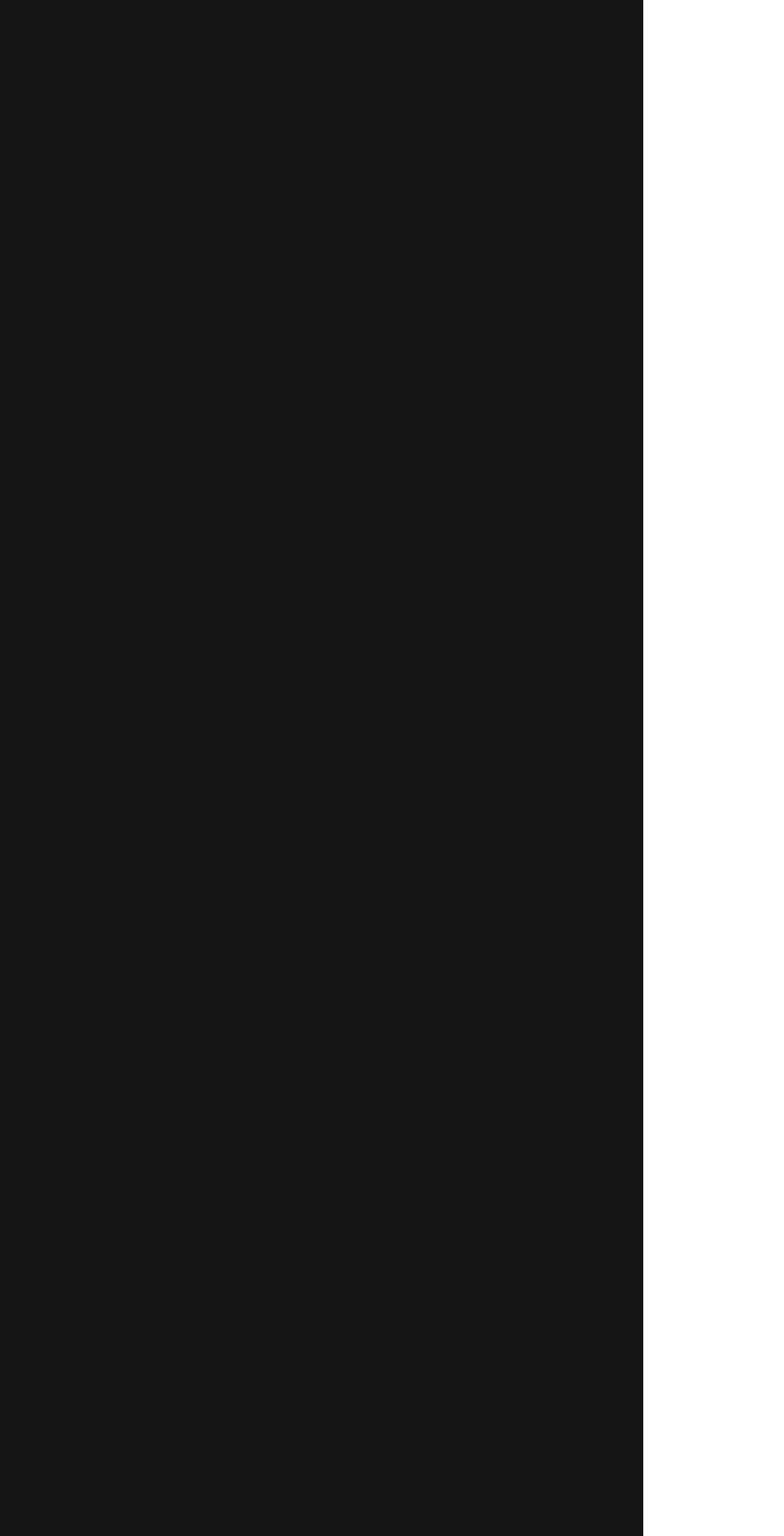Locate the bounding box coordinates of the clickable area to execute the instruction: "Click on Solutions". Provide the coordinates as four float numbers between 0 and 1, represented as [left, top, right, bottom].

[0.309, 0.124, 0.512, 0.156]